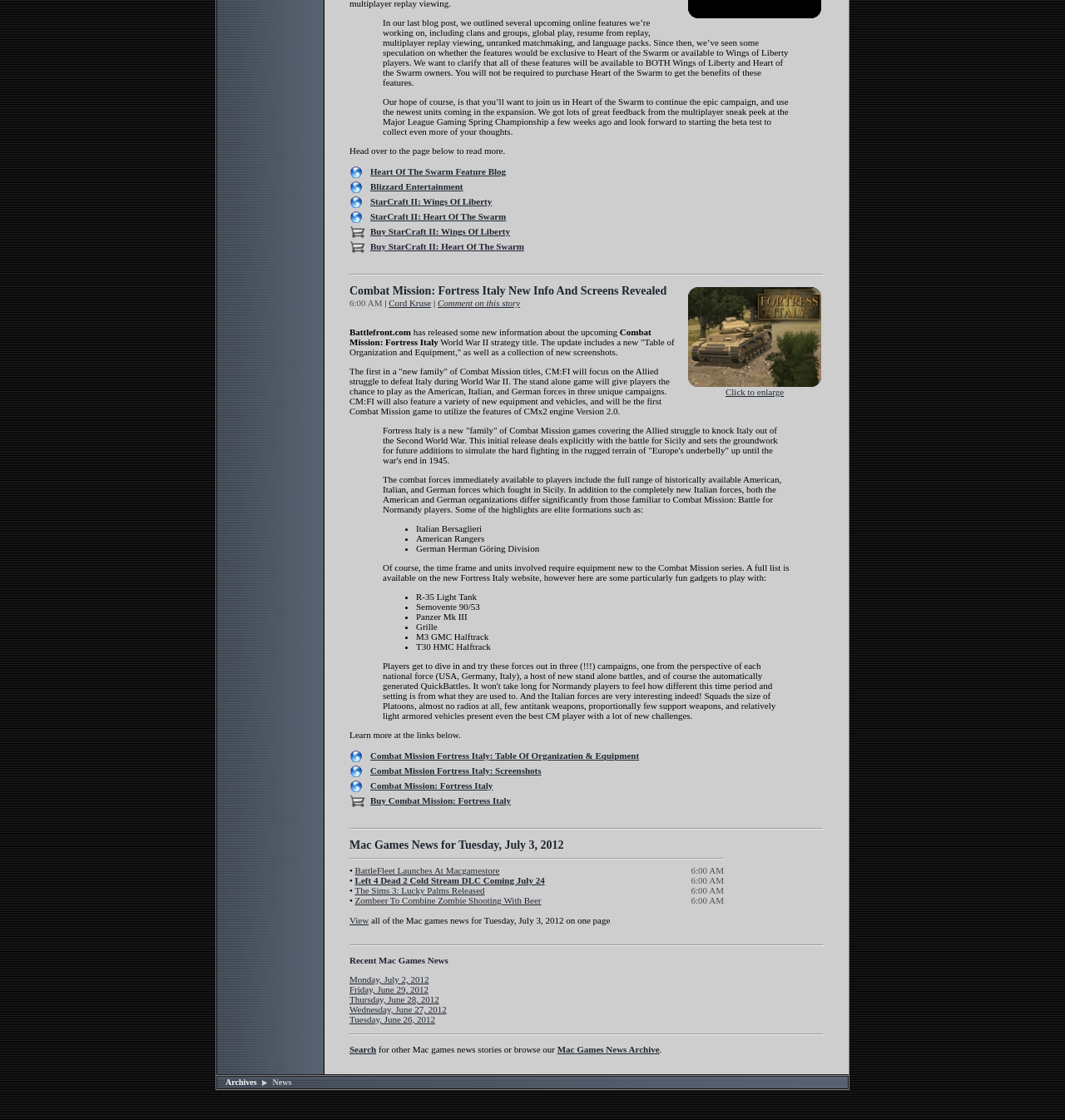Determine the bounding box coordinates of the clickable region to execute the instruction: "Click to enlarge". The coordinates should be four float numbers between 0 and 1, denoted as [left, top, right, bottom].

[0.646, 0.338, 0.771, 0.354]